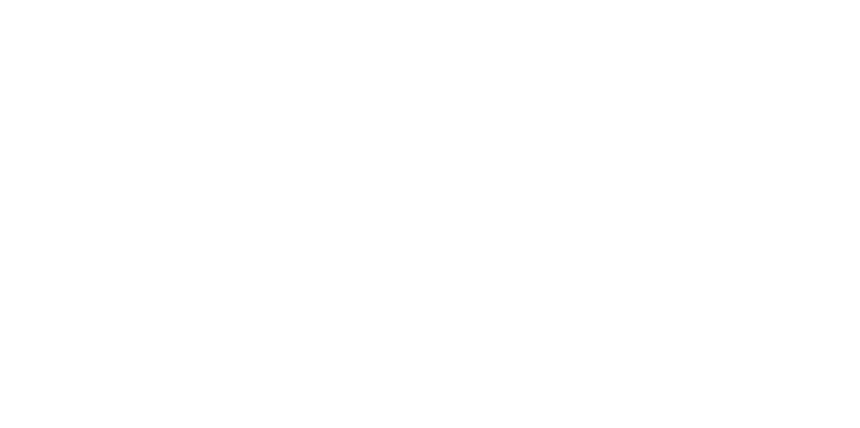What type of tour is being offered?
Use the information from the image to give a detailed answer to the question.

The description highlights the allure of personalized tours with a private driver and guide, which suggests that the type of tour being offered is a customized and private experience for travelers.